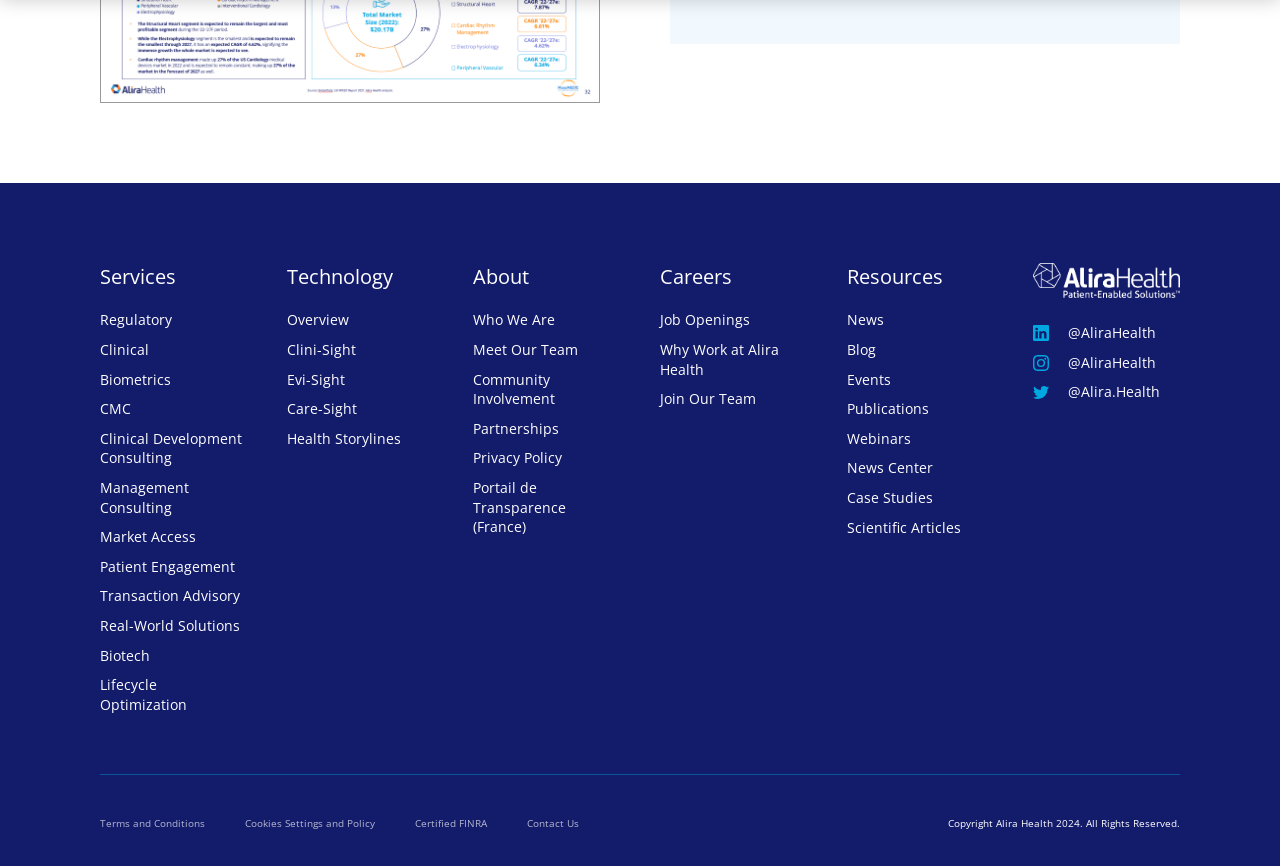What are the main categories on this website? Observe the screenshot and provide a one-word or short phrase answer.

Services, Technology, About, Careers, Resources